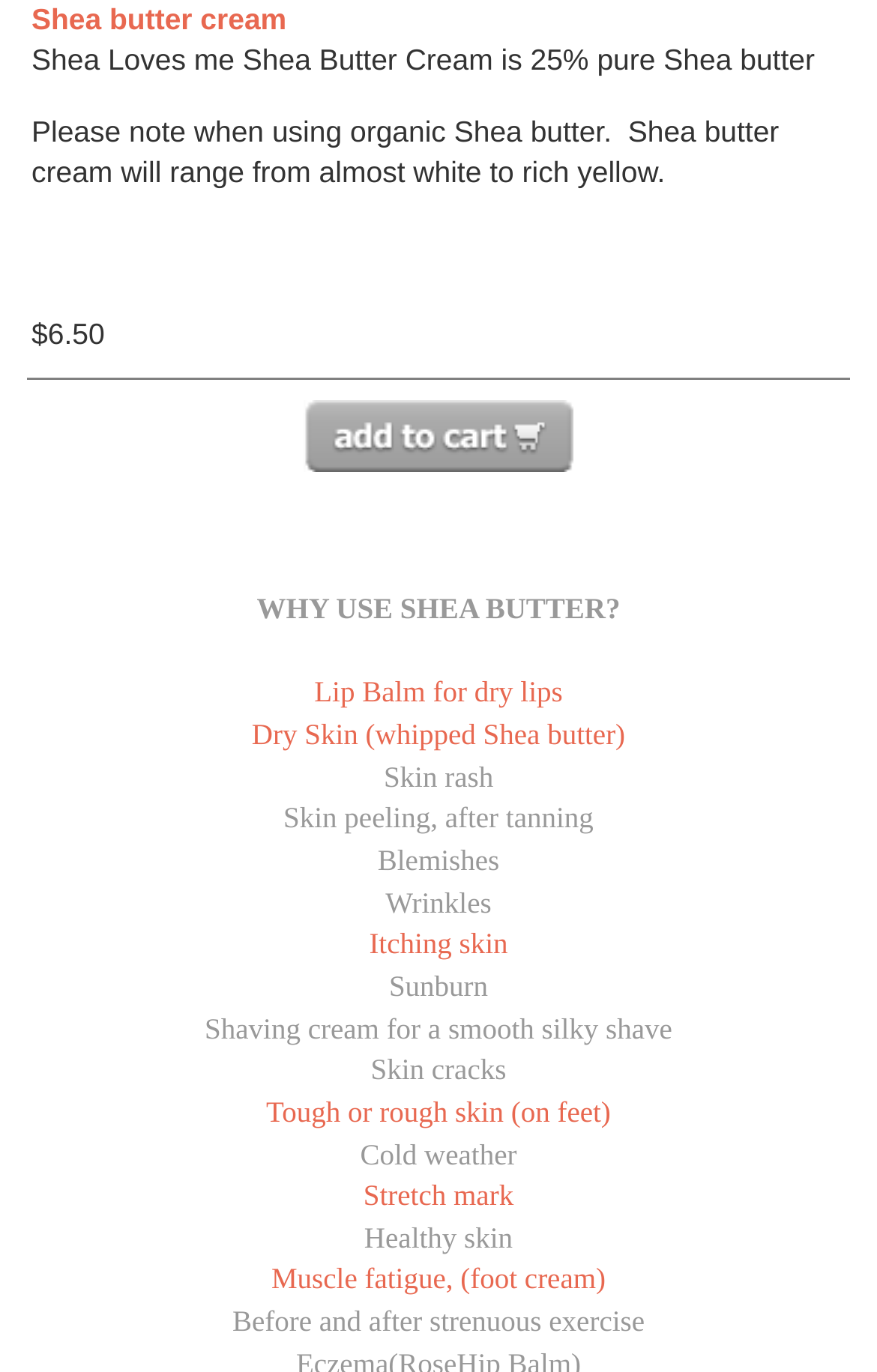How many skin issues are mentioned on the webpage?
Please provide a single word or phrase based on the screenshot.

12